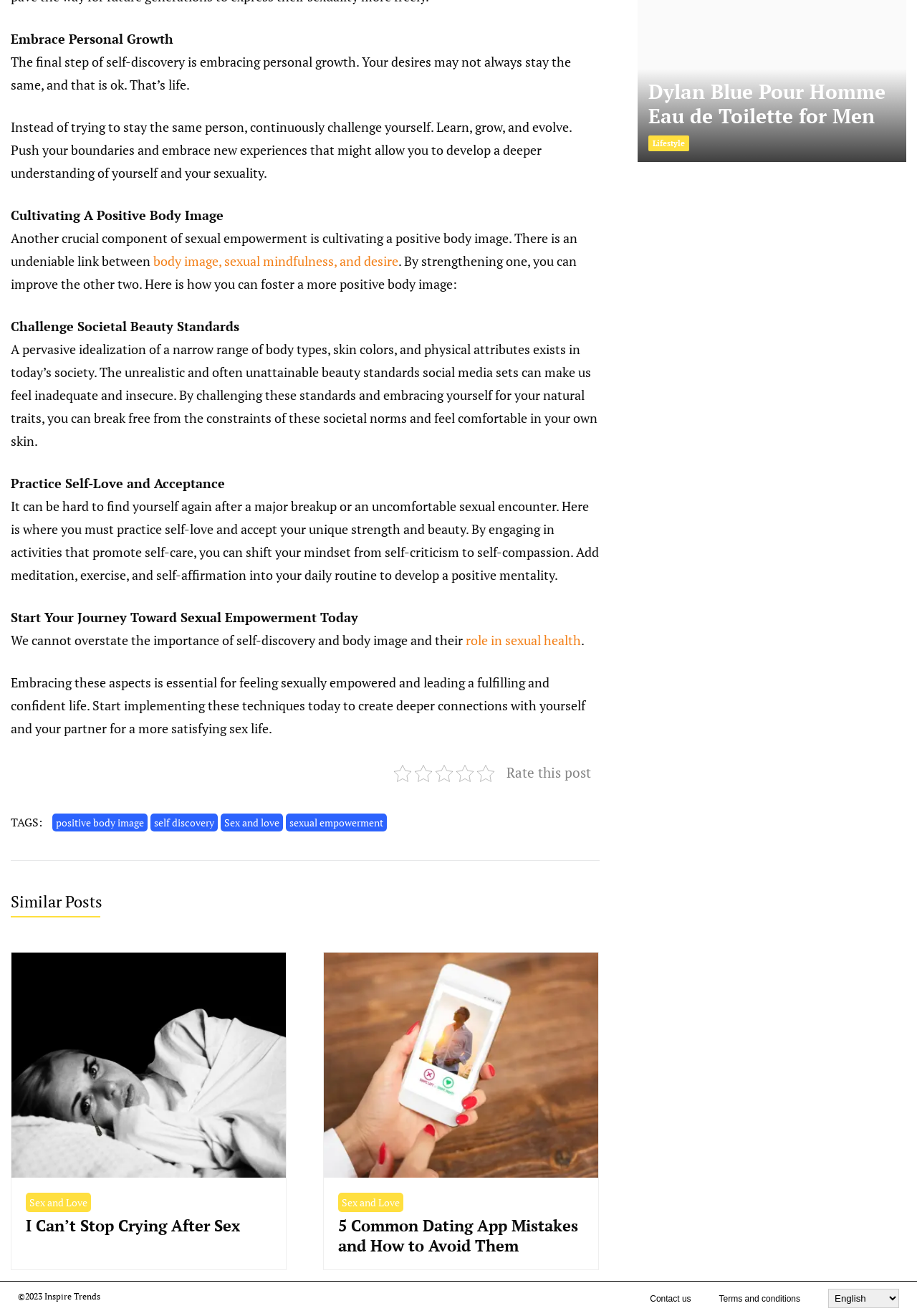Please provide the bounding box coordinates for the element that needs to be clicked to perform the following instruction: "Click the link to learn about body image, sexual mindfulness, and desire". The coordinates should be given as four float numbers between 0 and 1, i.e., [left, top, right, bottom].

[0.167, 0.192, 0.434, 0.205]